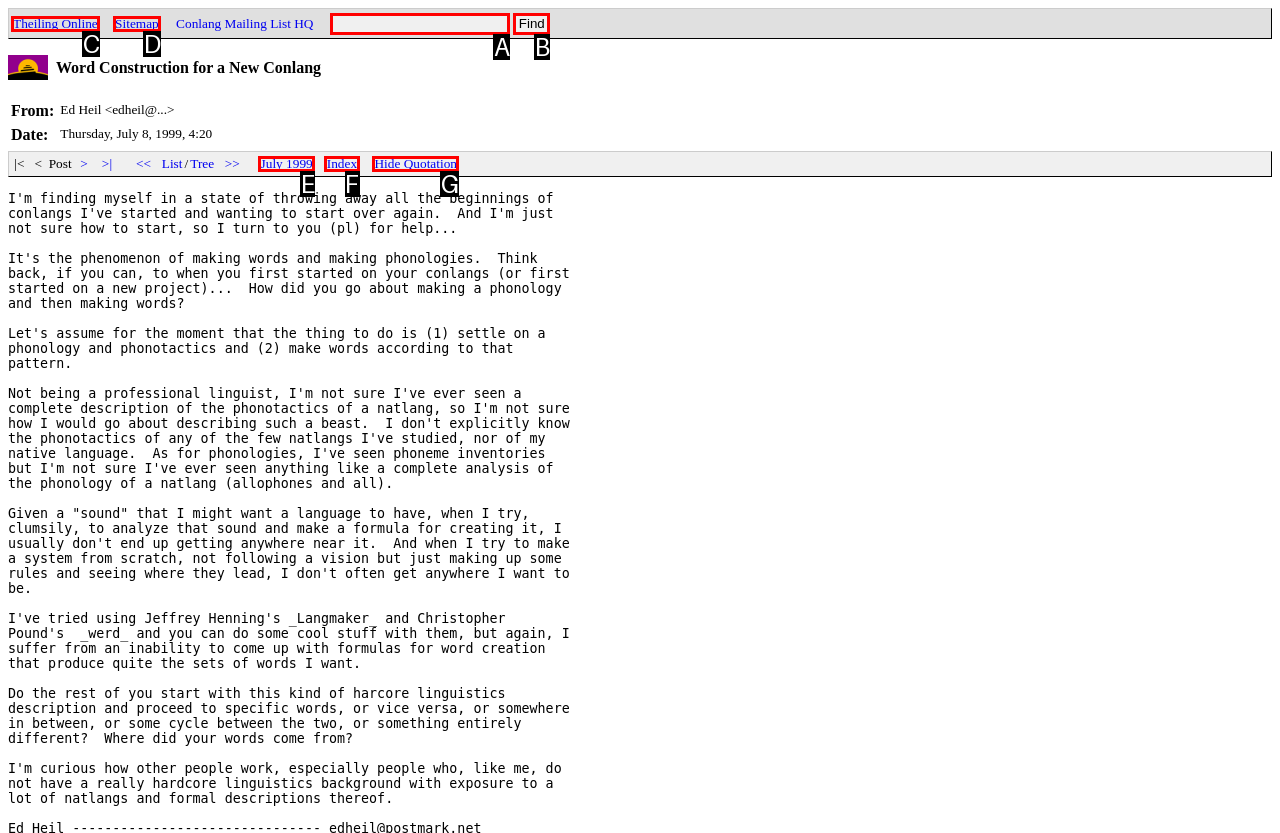From the options provided, determine which HTML element best fits the description: Index. Answer with the correct letter.

F